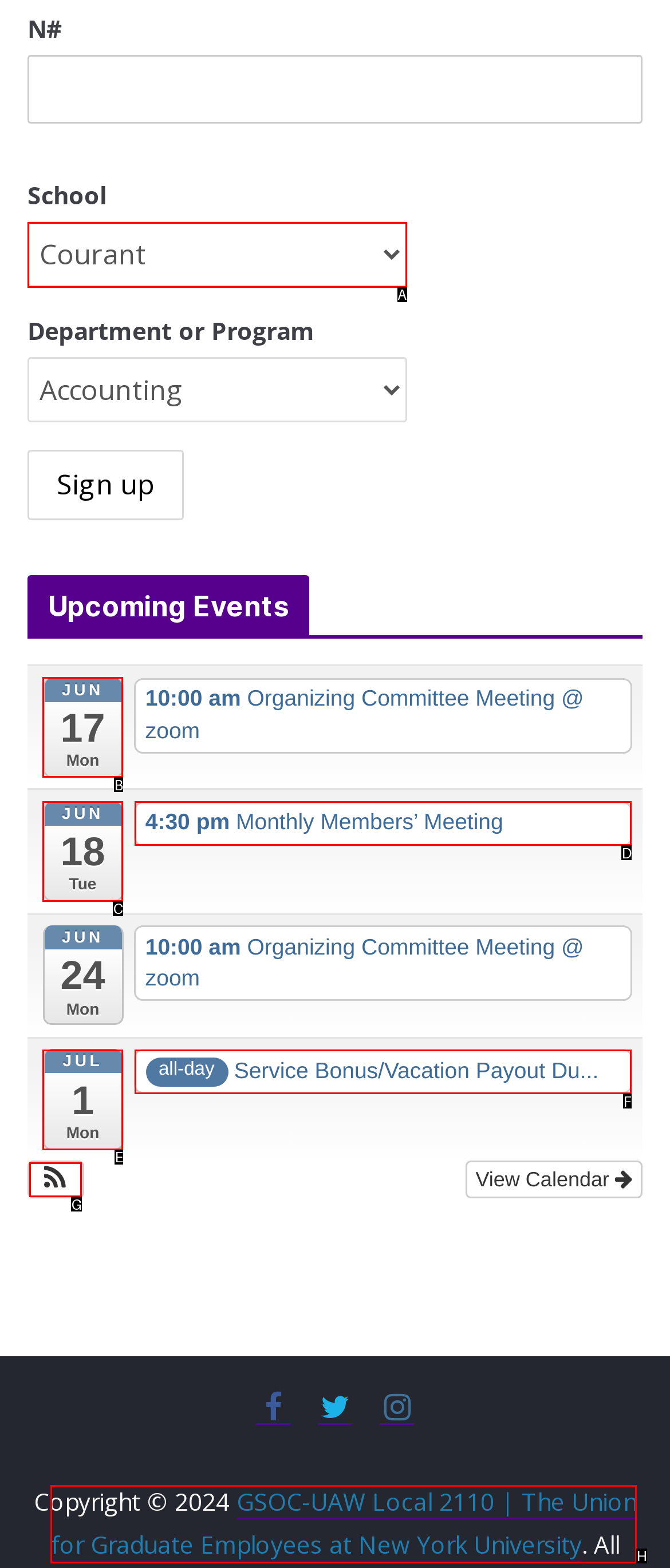Determine which option fits the element description: name="s" placeholder="Search this website…"
Answer with the option’s letter directly.

None